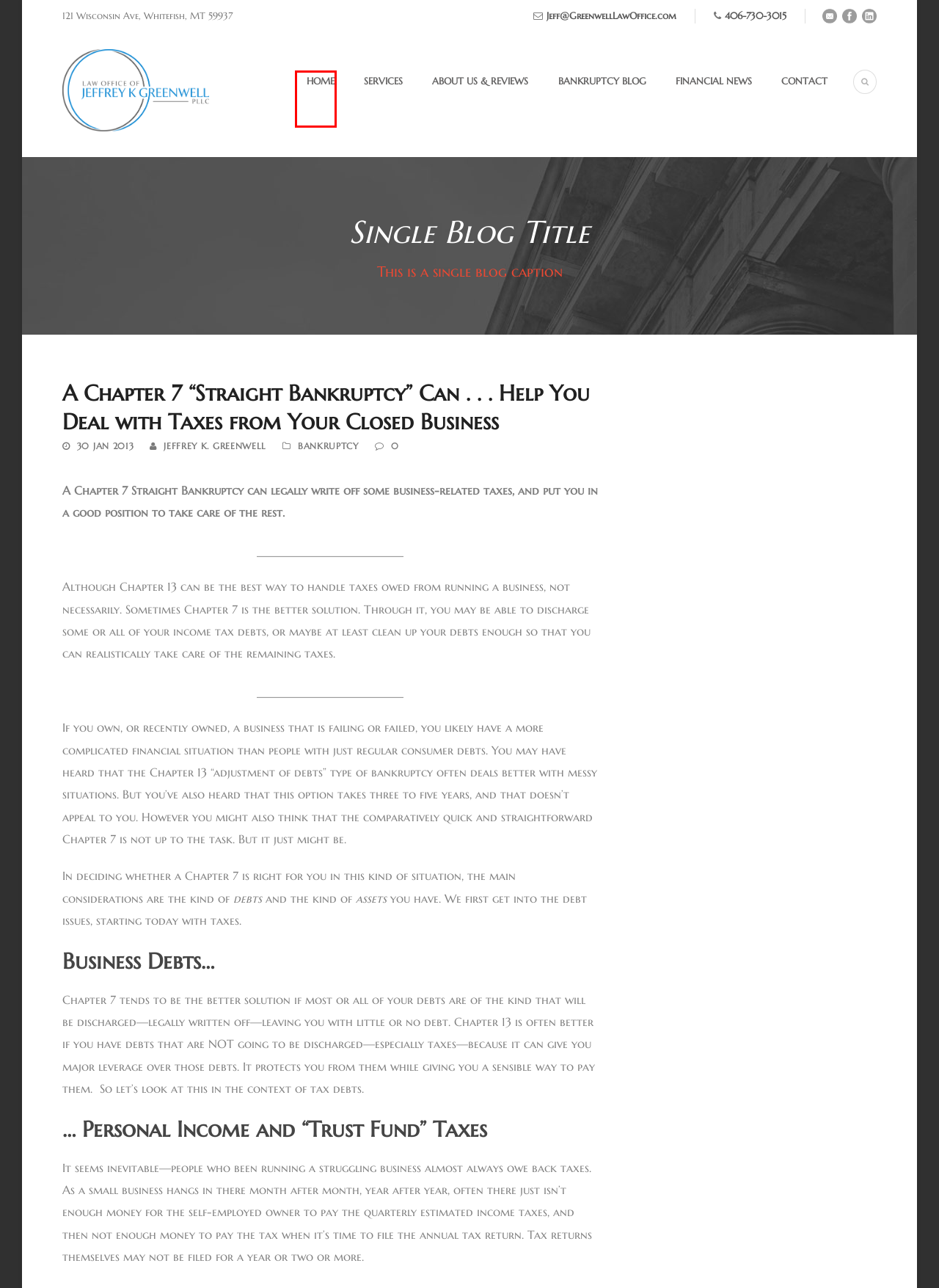Analyze the webpage screenshot with a red bounding box highlighting a UI element. Select the description that best matches the new webpage after clicking the highlighted element. Here are the options:
A. 2020 Tax Debt Even When Unemployment Benefits Not Taxed - greenwelllawoffices.com
B. Contact Your Bankruptcy Law Firm - greenwelllawoffices.com
C. Navigating Chapter 7, Chapter 13, and Subchapter V of Chapter 11
D. chapter 7 bankruptcy Archives - greenwelllawoffices.com
E. About us - greenwelllawoffices.com
F. Bankruptcy Blog - greenwelllawoffices.com
G. Bankruptcy and Business News - greenwelllawoffices.com
H. Northwest Montana's Bankruptcy And Business Law Firm

C